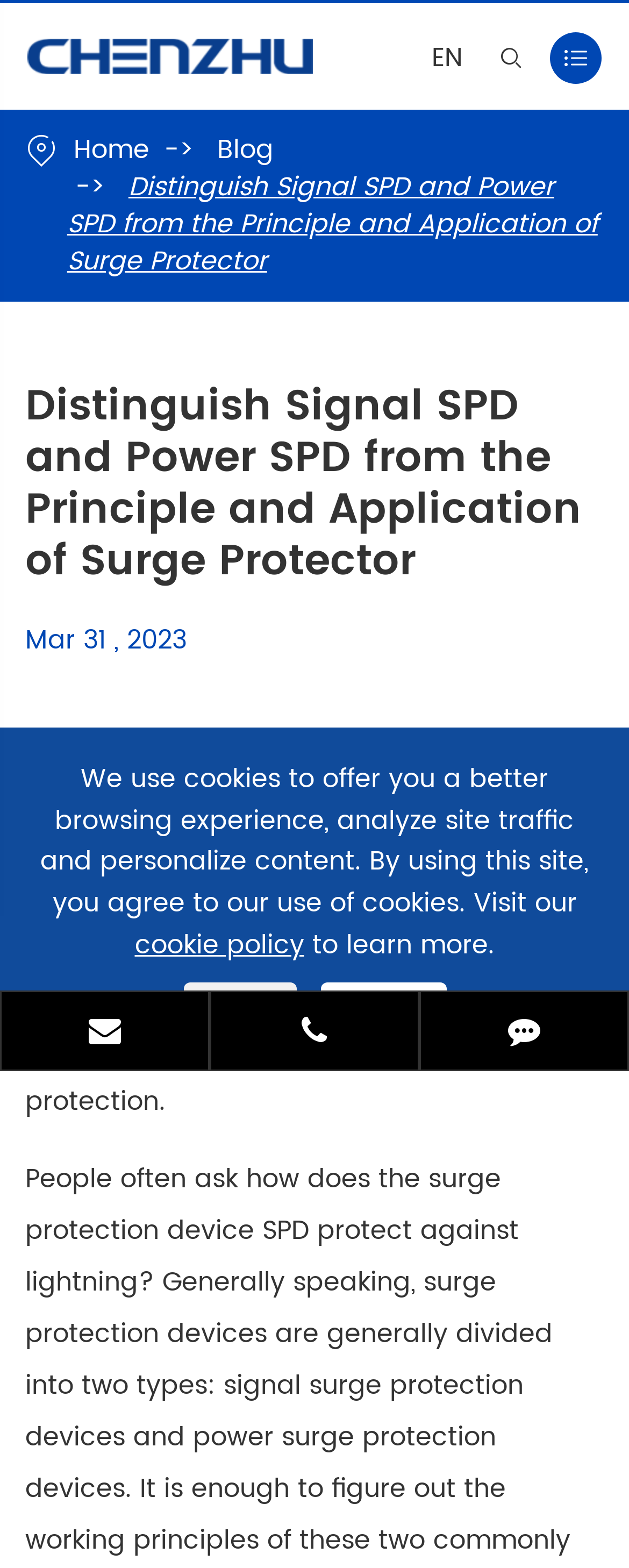Please identify the coordinates of the bounding box for the clickable region that will accomplish this instruction: "read blog".

[0.345, 0.082, 0.435, 0.109]